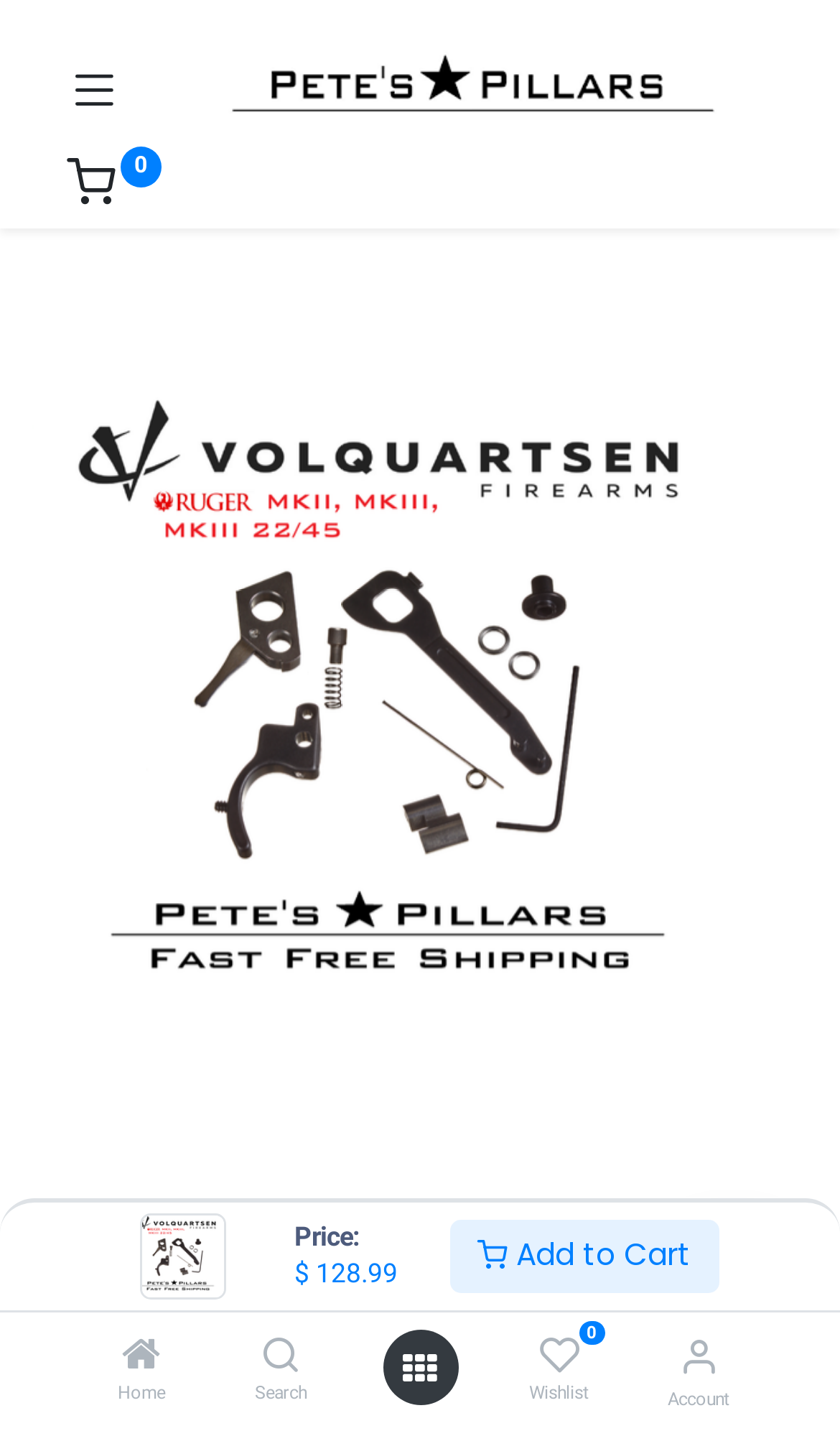Can you extract the headline from the webpage for me?

Volquartsen Accurizing Kit Stainless Trigger Ruger Mark 1 2 3 & 22/45 VC2AK-S-ST